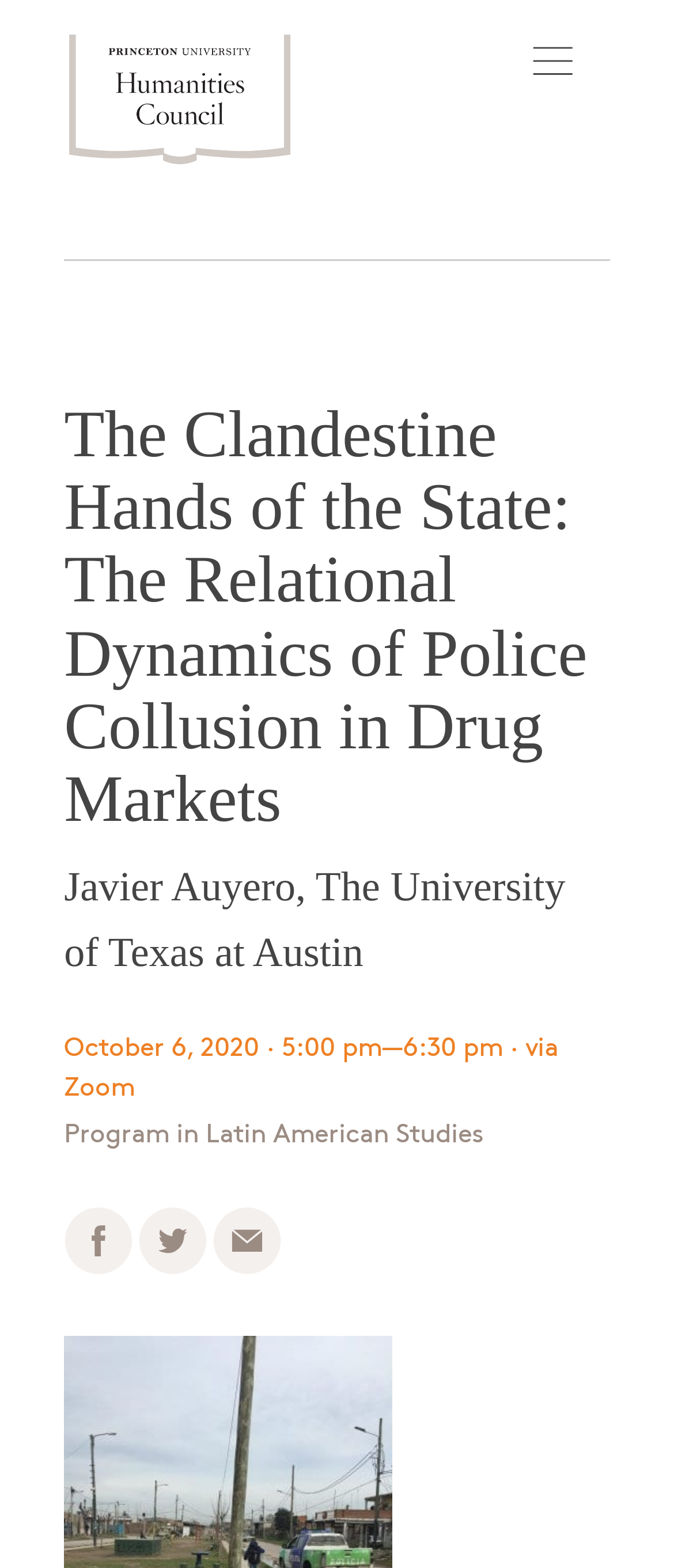What is the format of the event?
Use the screenshot to answer the question with a single word or phrase.

via Zoom